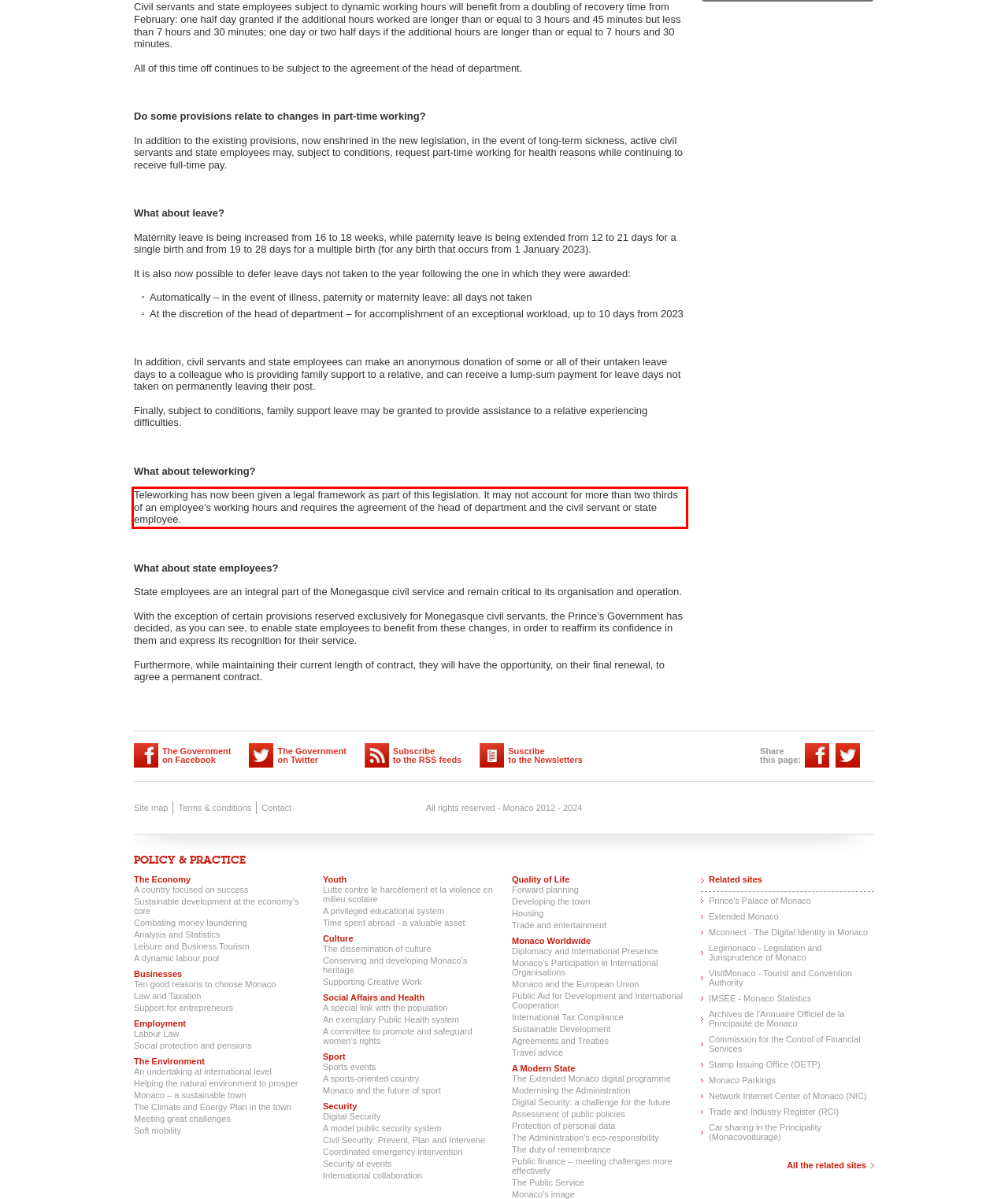Review the screenshot of the webpage and recognize the text inside the red rectangle bounding box. Provide the extracted text content.

Teleworking has now been given a legal framework as part of this legislation. It may not account for more than two thirds of an employee’s working hours and requires the agreement of the head of department and the civil servant or state employee.